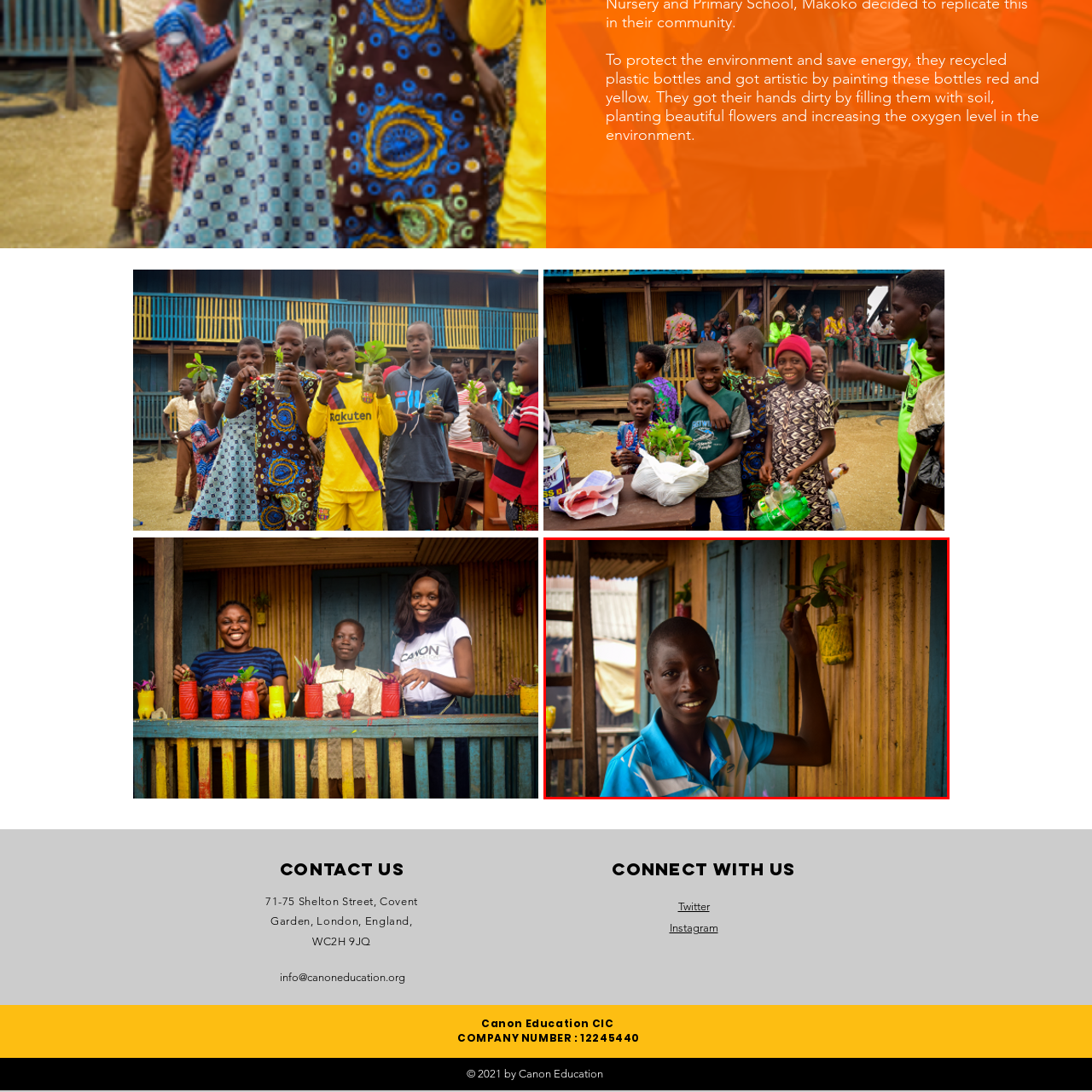Observe the content inside the red rectangle, What is the purpose of the initiative? 
Give your answer in just one word or phrase.

Eco-friendly approach